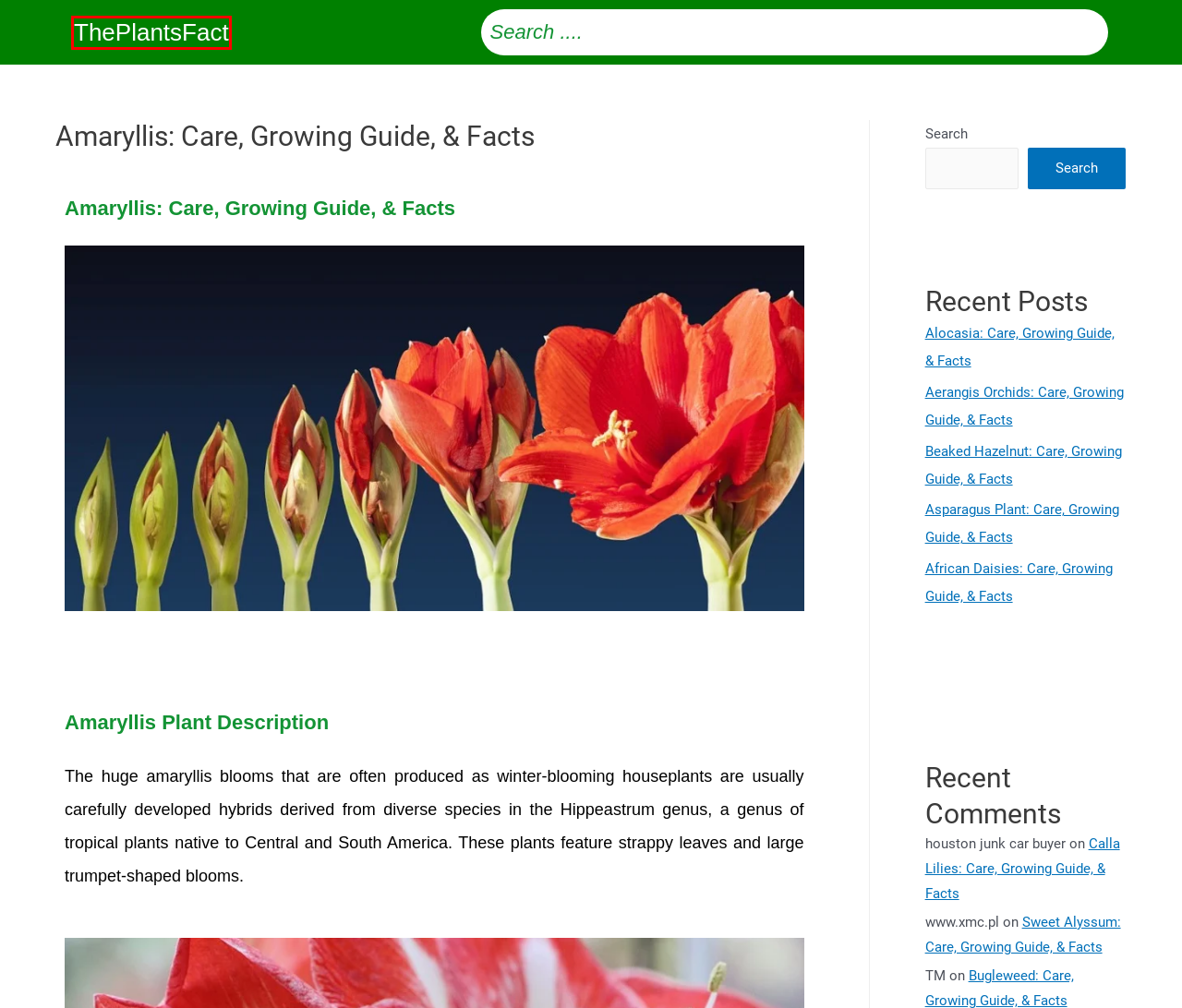You are given a screenshot of a webpage with a red rectangle bounding box around an element. Choose the best webpage description that matches the page after clicking the element in the bounding box. Here are the candidates:
A. Aerangis Orchids: Care, Growing Guide, Facts I ThePlantsFact
B. Asparagus Plant: Care, Growing Guide, Facts I ThePlantsFact
C. Beaked Hazelnut: Care, Growing Guide, Facts I ThePlantsFact
D. Find here all the fun facts about plants I ThePlantsFact
E. Sweet Alyssum: Care, Growing Guide, & Facts I ThePlantsFact
F. Calla Lilies: Care, Growing Guide, & Facts I ThePlantsFact
G. African Daisies: Care, Growing Guide, Facts I ThePlantsFact
H. Alocasia: Care, Growing Guide, & Facts I ThePlantsFact

D